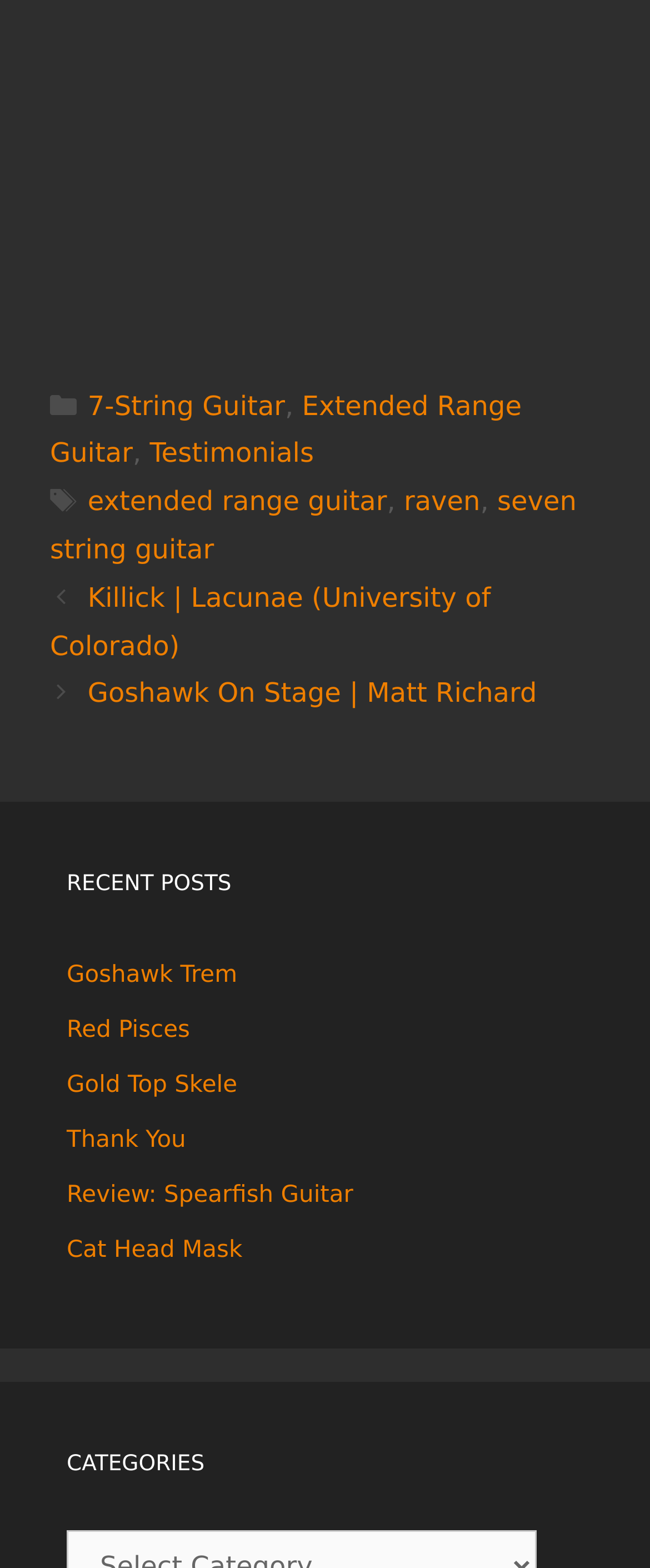How many recent posts are listed?
Based on the screenshot, provide your answer in one word or phrase.

6